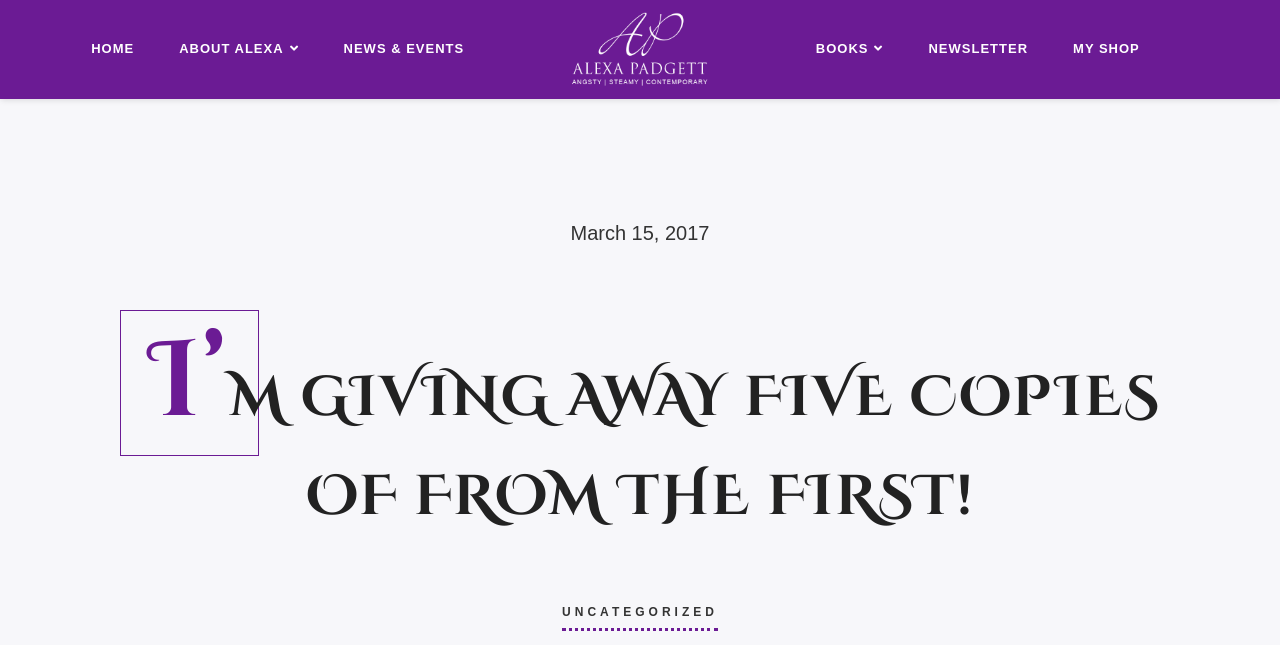Summarize the webpage in an elaborate manner.

This webpage appears to be a personal website or blog of an author, Alexa Padgett. At the top, there is a navigation menu with seven links: "HOME", "ABOUT ALEXA", "NEWS & EVENTS", "Alexa Padgett" (which is accompanied by an image of the author), "BOOKS", "NEWSLETTER", and "MY SHOP". These links are evenly spaced across the top of the page.

Below the navigation menu, there is a date "March 15, 2017" displayed prominently. The main content of the page is a heading that reads "I’M GIVING AWAY FIVE COPIES OF FROM THE FIRST!", which takes up most of the width of the page.

Underneath the main heading, there are three columns of content. The left column has a heading "Meet Alexa", the middle column has a heading "News" and a link to "Magnetic Medic Chapter 4", and the right column has a heading "Book Search" with a search box below it. There is also a link to "UNCATEGORIZED" at the bottom of the page.

Overall, the webpage has a simple and organized layout, with clear headings and concise text.